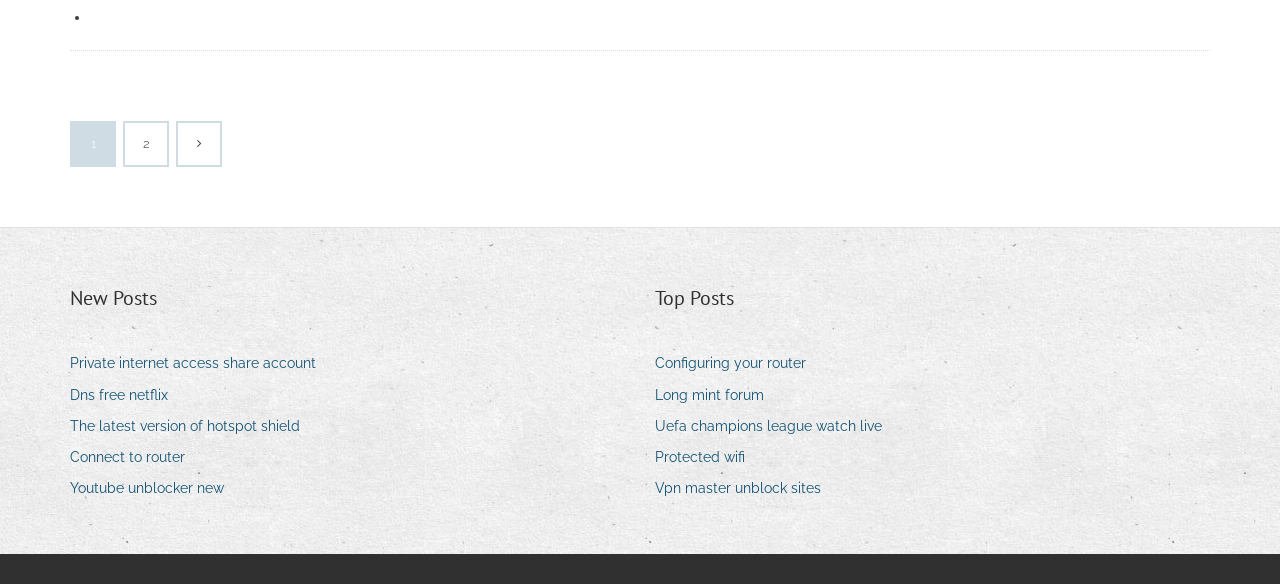Please identify the coordinates of the bounding box that should be clicked to fulfill this instruction: "Explore top posts".

[0.512, 0.485, 0.573, 0.537]